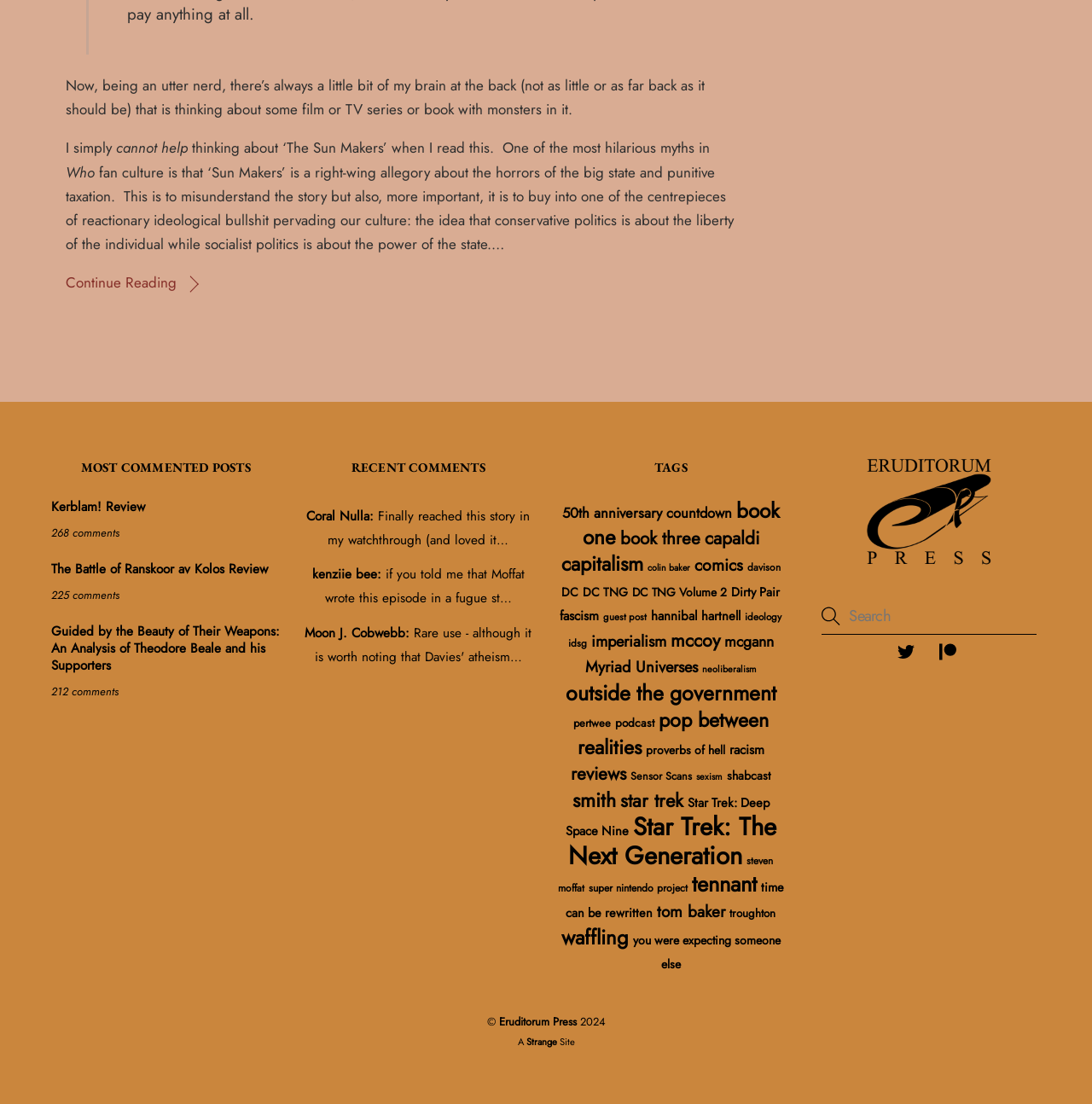Locate the bounding box coordinates of the element's region that should be clicked to carry out the following instruction: "Search for something". The coordinates need to be four float numbers between 0 and 1, i.e., [left, top, right, bottom].

[0.753, 0.54, 0.949, 0.574]